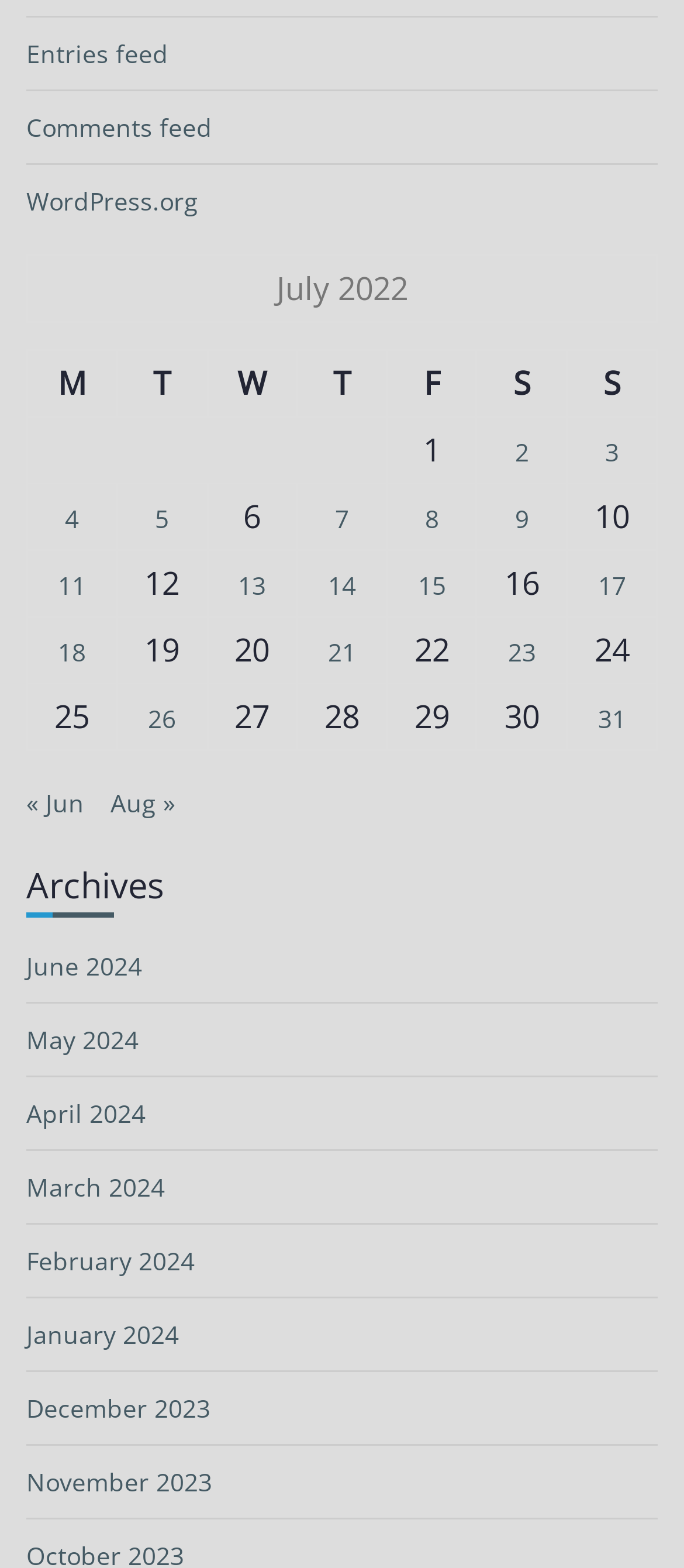Determine the coordinates of the bounding box that should be clicked to complete the instruction: "View posts published on July 2, 2022". The coordinates should be represented by four float numbers between 0 and 1: [left, top, right, bottom].

[0.696, 0.266, 0.827, 0.309]